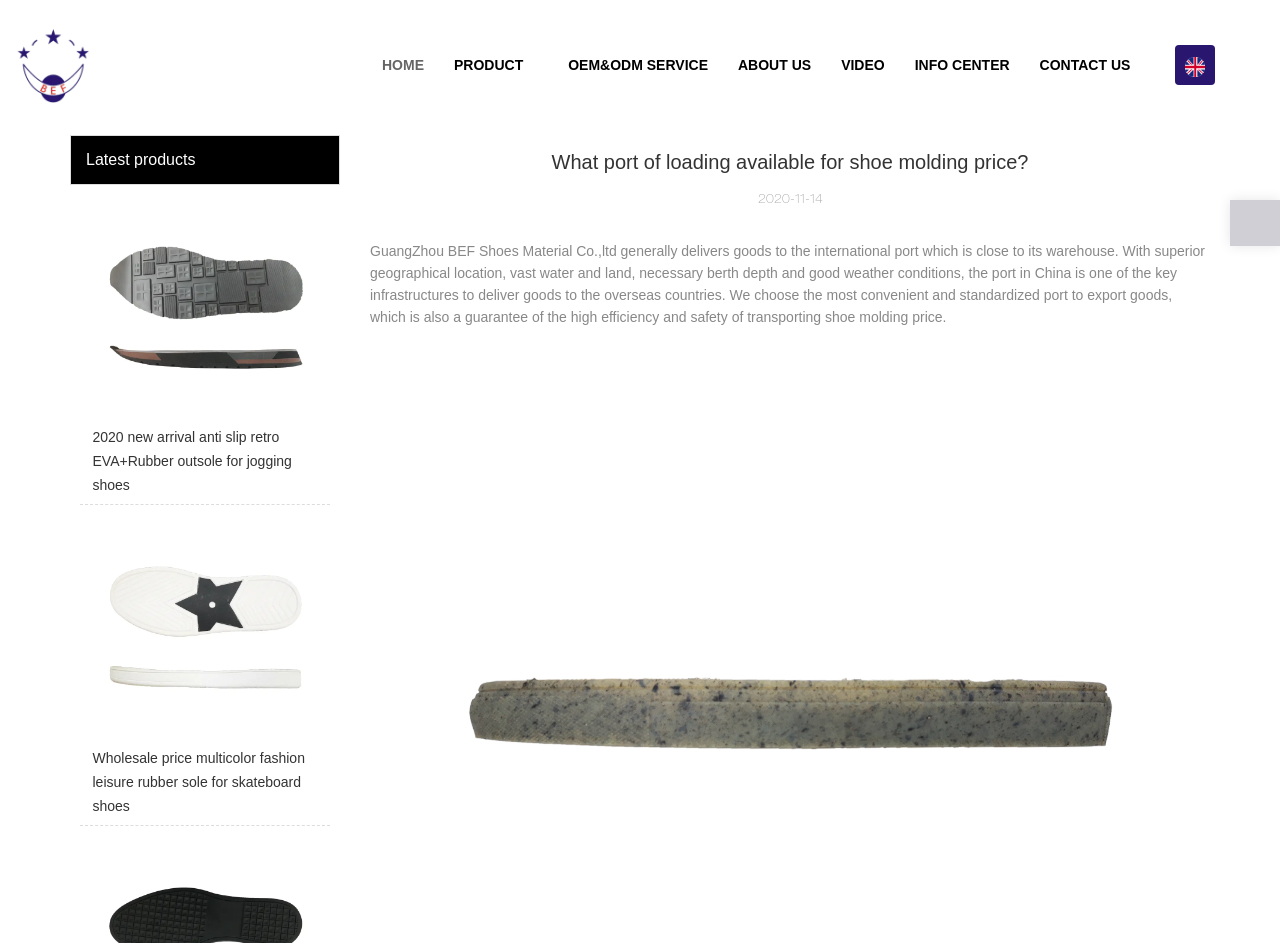What is the company name?
Please provide a single word or phrase in response based on the screenshot.

GuangZhou BEF Shoes Material Co.,ltd